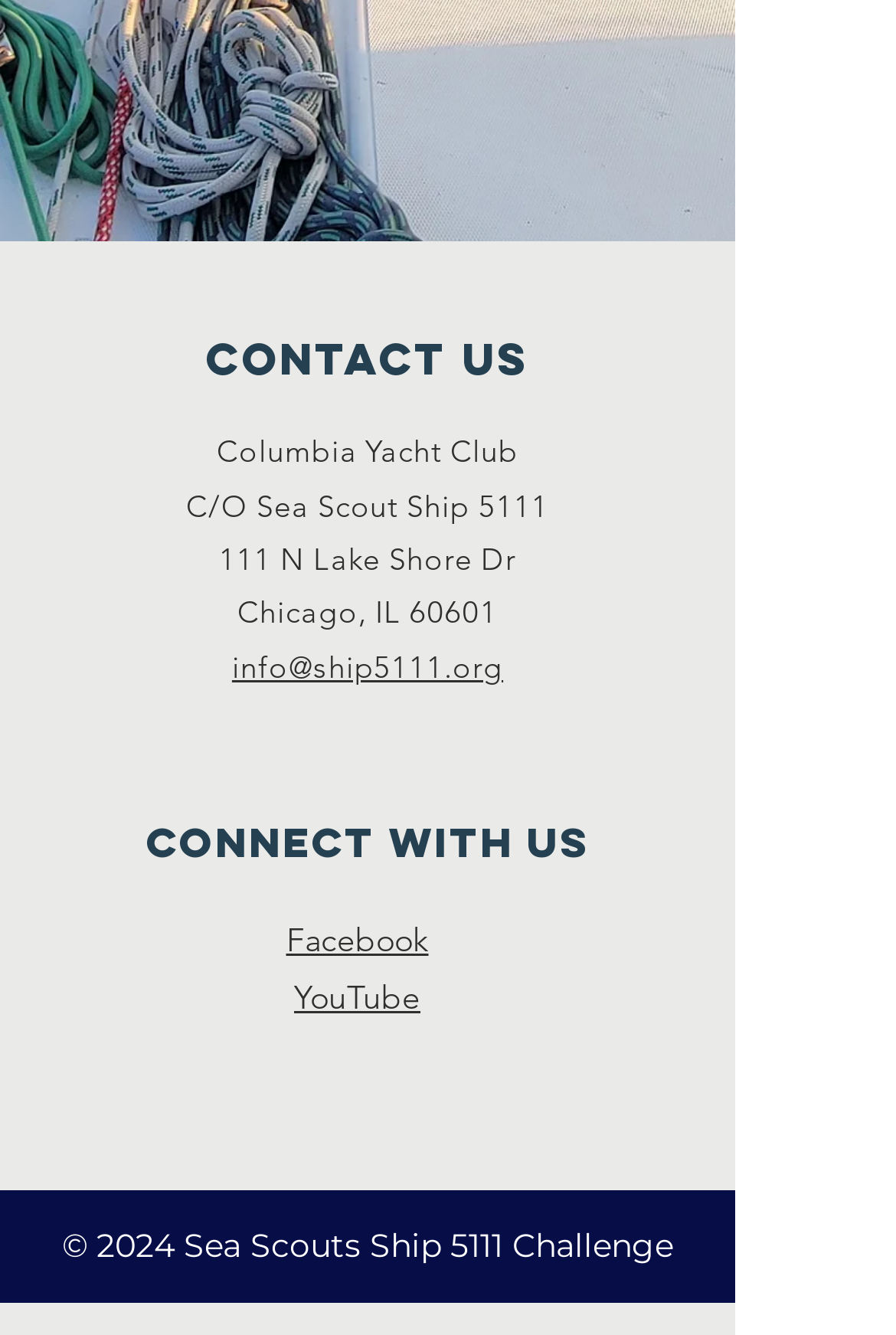Use a single word or phrase to answer the question:
What year is the copyright for?

2024